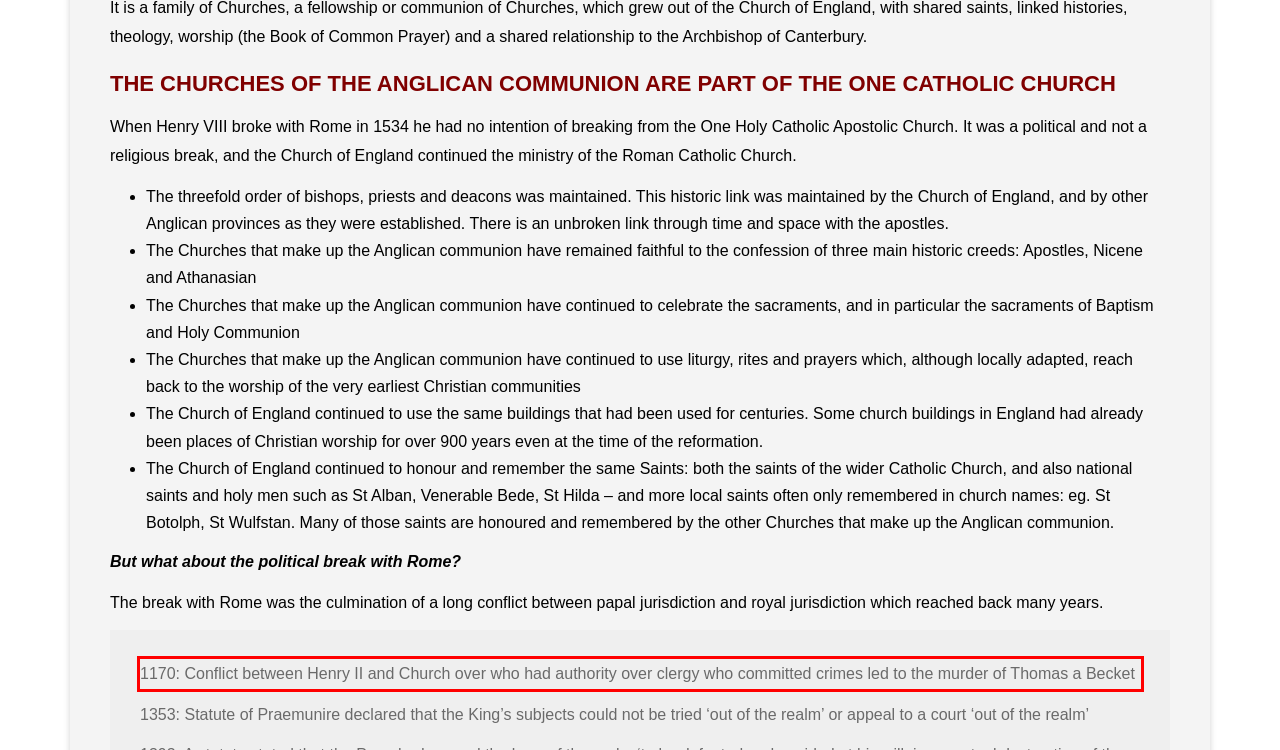Please extract the text content within the red bounding box on the webpage screenshot using OCR.

1170: Conflict between Henry II and Church over who had authority over clergy who committed crimes led to the murder of Thomas a Becket